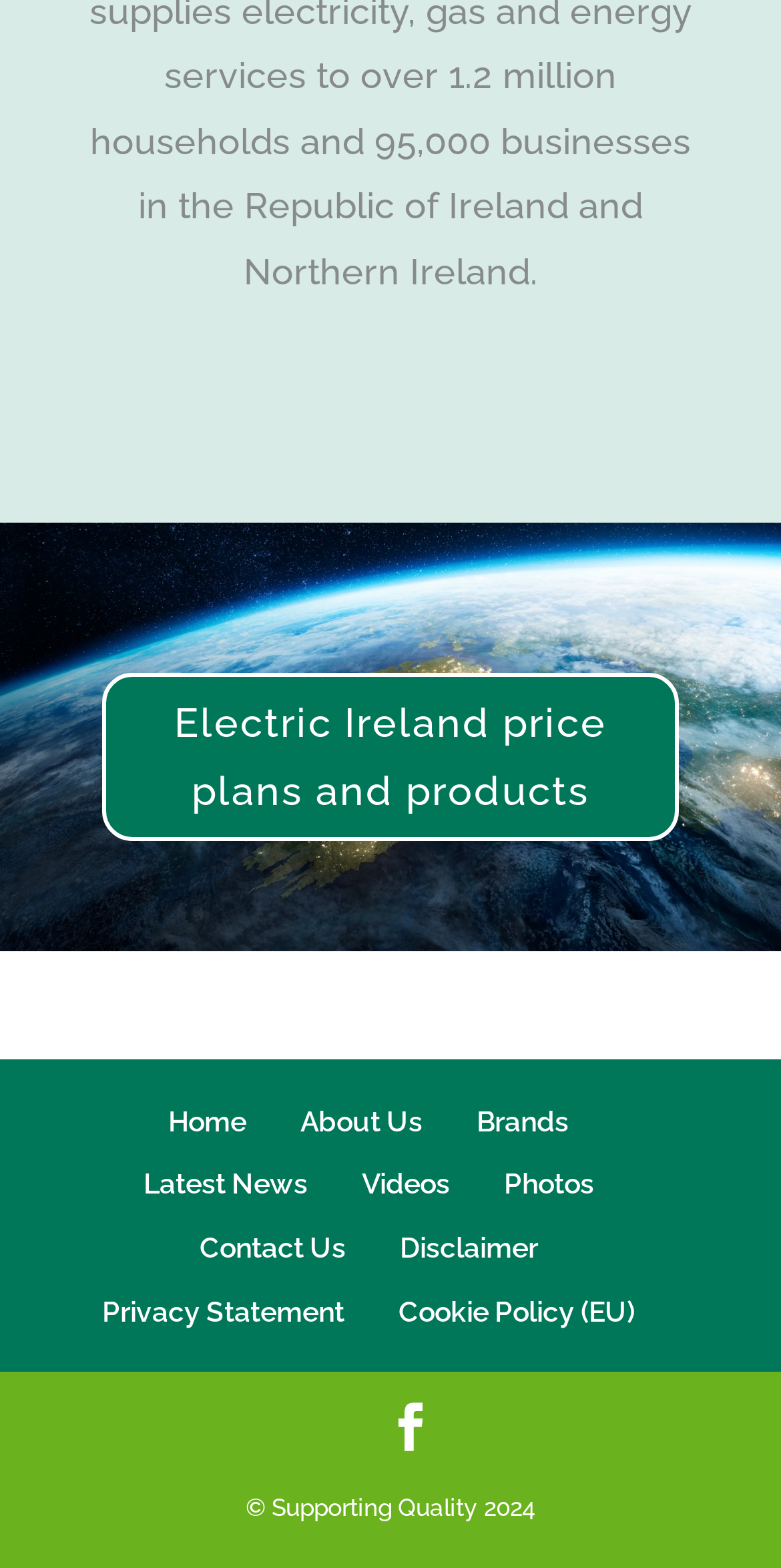What is the last link in the footer?
Using the image as a reference, answer with just one word or a short phrase.

Cookie Policy (EU)